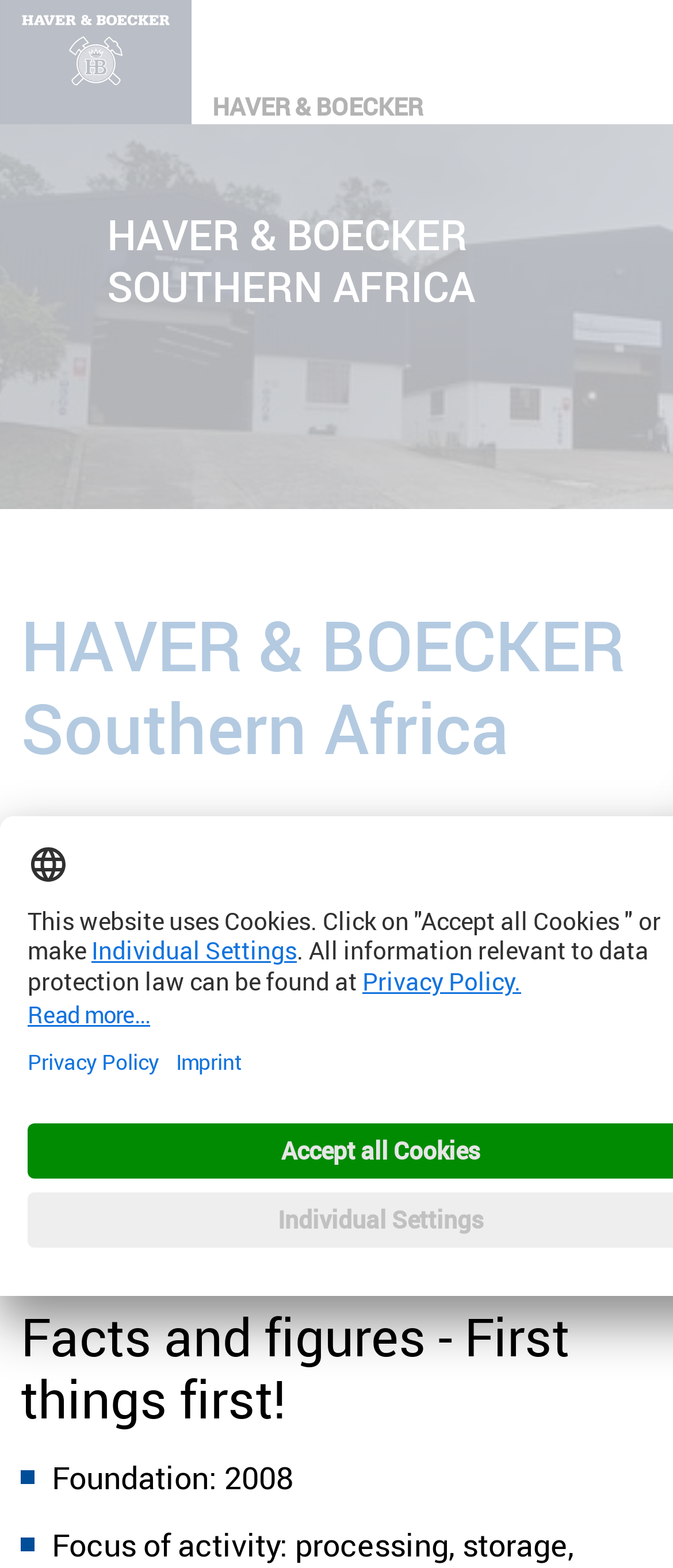What is the name of the company?
Please answer the question as detailed as possible based on the image.

The company name is mentioned in the static text 'HAVER & BOECKER' with bounding box coordinates [0.315, 0.057, 0.628, 0.078] and also in the heading 'HAVER & BOECKER Southern Africa' with bounding box coordinates [0.031, 0.385, 0.969, 0.491].